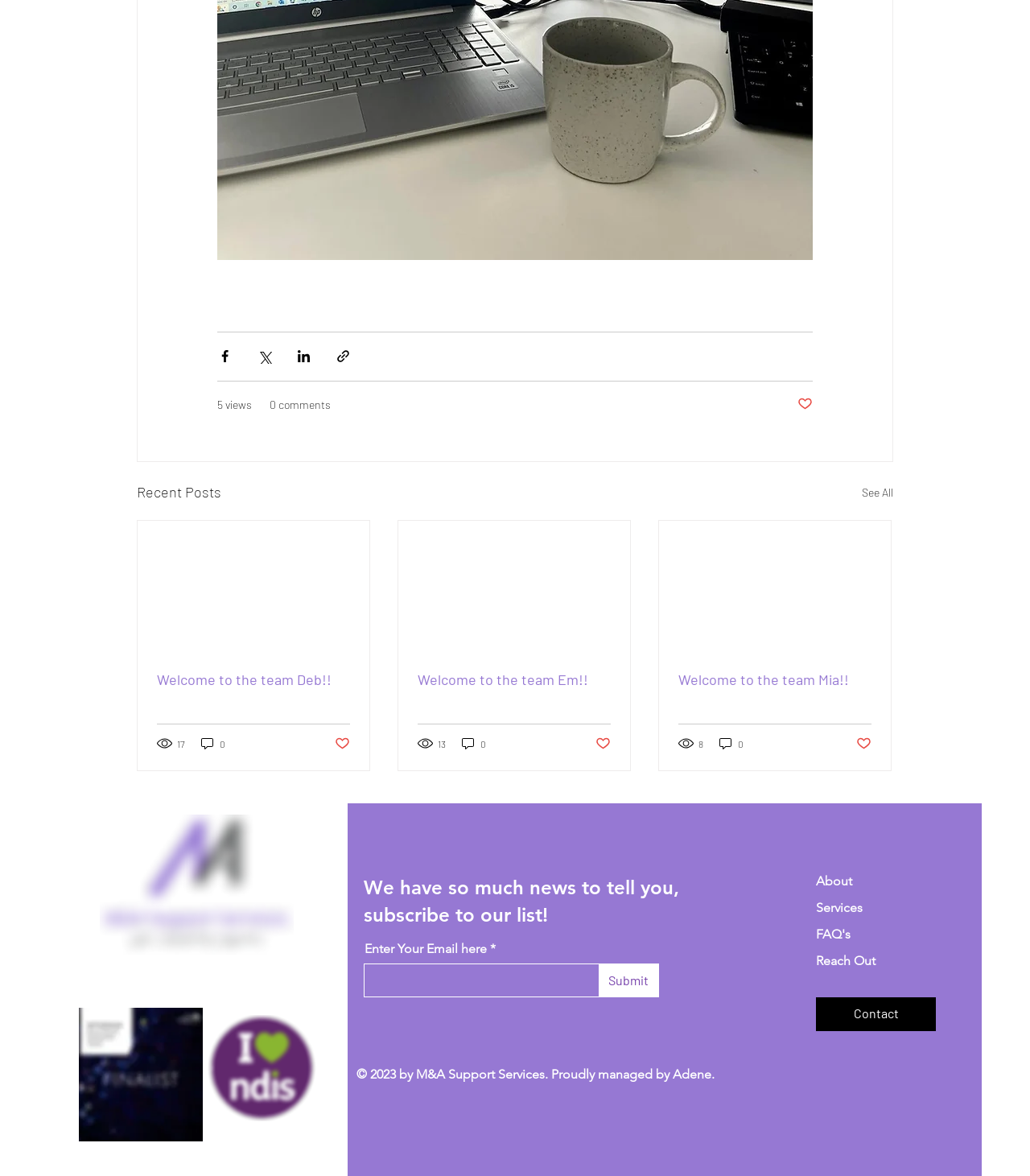What is the name of the company?
Analyze the image and deliver a detailed answer to the question.

I found the company name by looking at the logo in the top-left corner of the webpage, which is labeled as 'MA Support Services Logo FA.png'. This suggests that the company name is M&A Support Services.